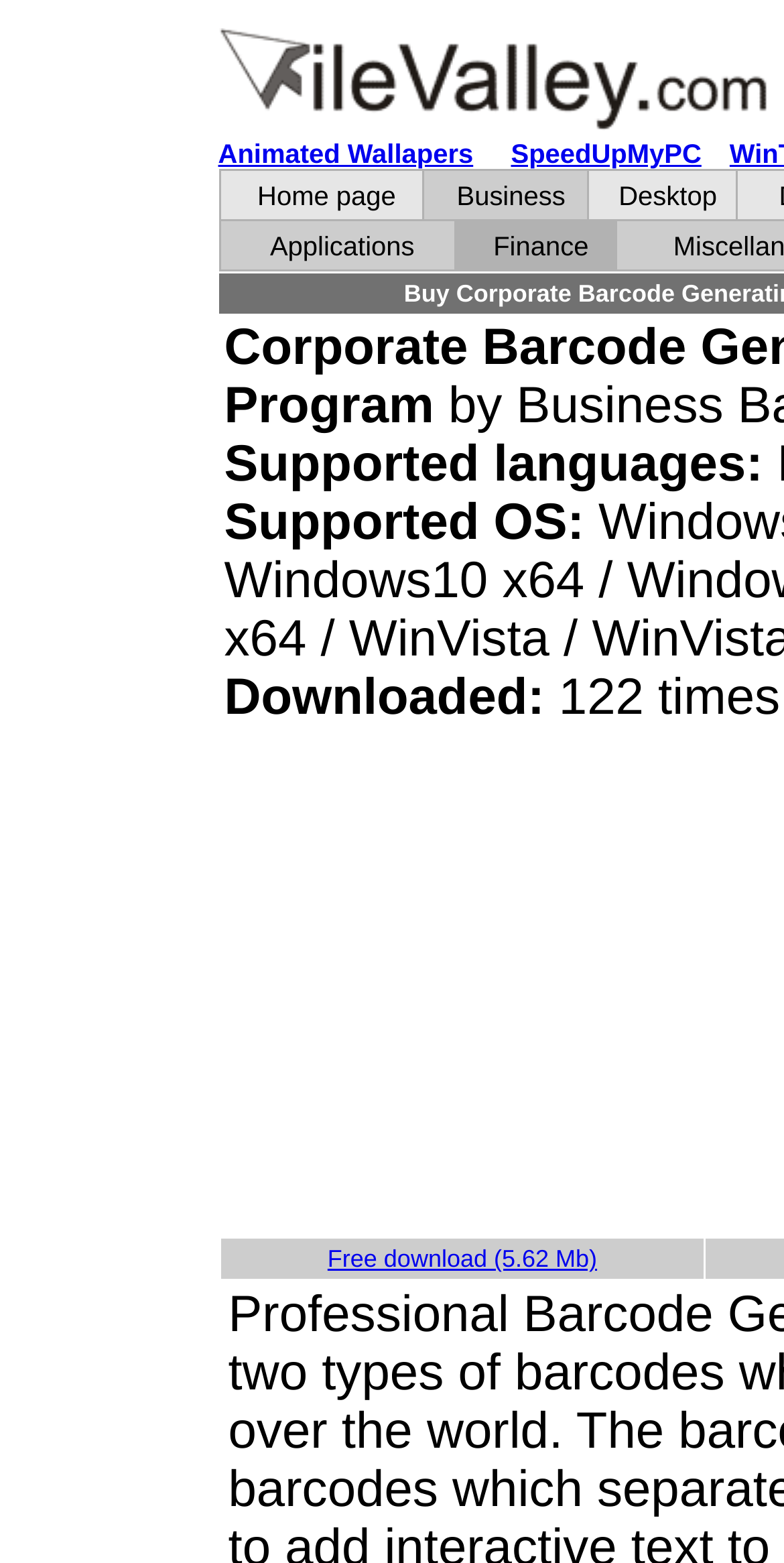How many times has the program been downloaded?
Answer with a single word or short phrase according to what you see in the image.

122 times